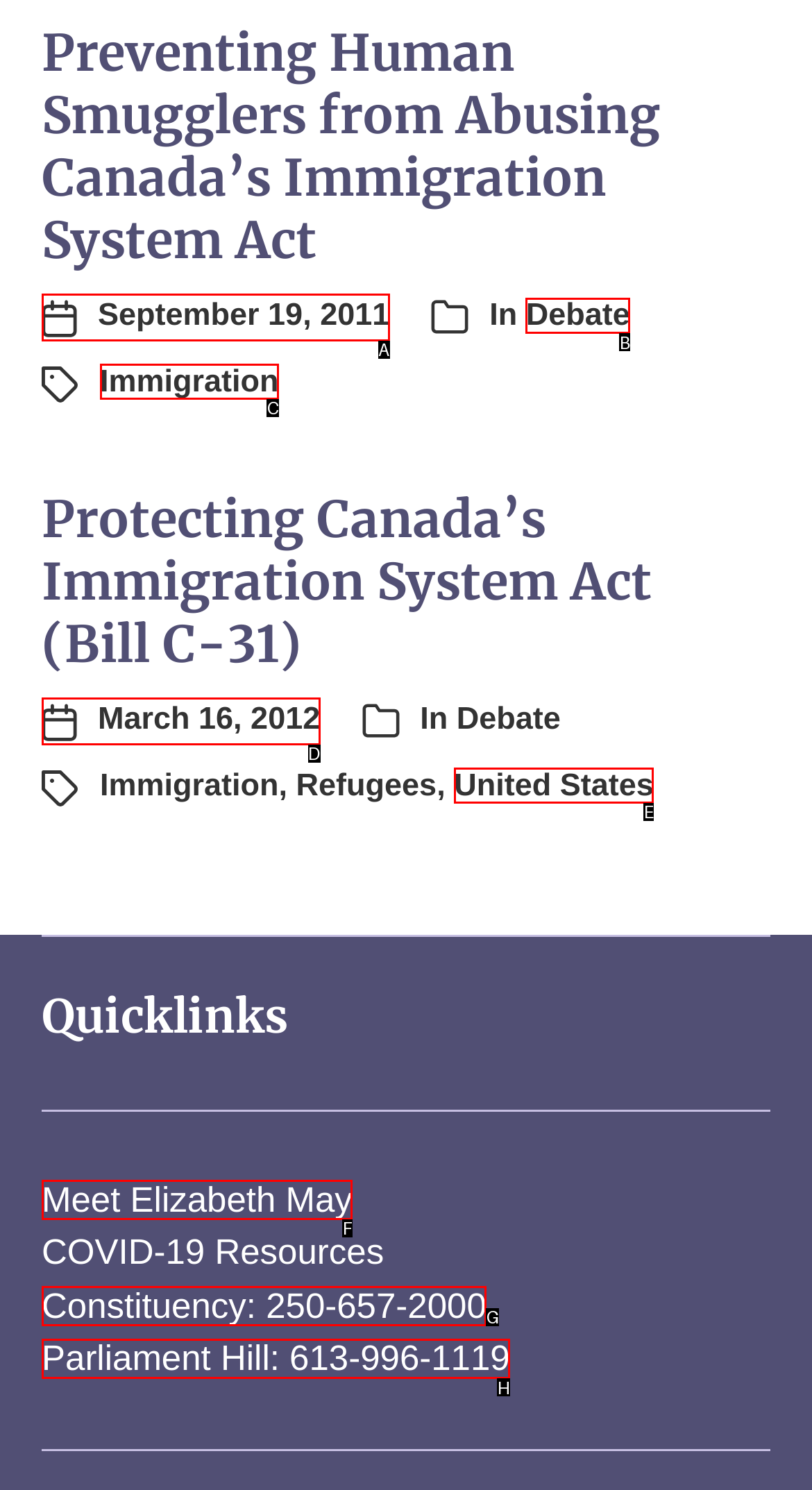Refer to the element description: United States and identify the matching HTML element. State your answer with the appropriate letter.

E